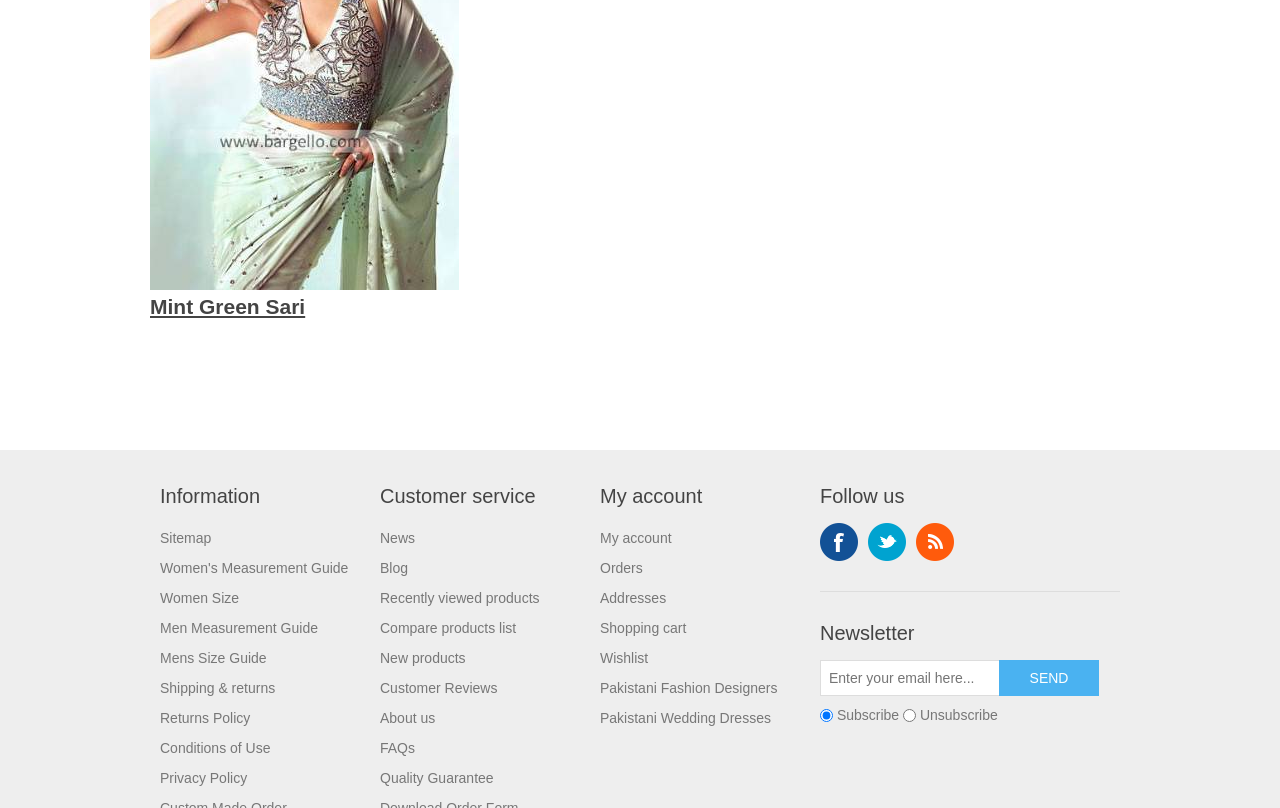Consider the image and give a detailed and elaborate answer to the question: 
What is the color of the sari?

The question can be answered by looking at the heading 'Mint Green Sari' which is a child element of the root element, indicating that the webpage is about a mint green sari.